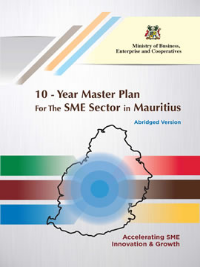Create a vivid and detailed description of the image.

The image depicts the cover of the "10-Year Master Plan for The SME Sector in Mauritius," presented in an abridged version. The cover is designed with a sleek layout, featuring the emblem of the Ministry of Business, Enterprise and Cooperatives at the top. Prominent colors, including green, blue, red, and yellow stripes, add a vibrant contrast against the light background. At the center, a circular graphic highlights the focus on innovation and growth within the SME sector. The title is clearly stated, underscoring the plan's significance in accelerating small and medium enterprise development in Mauritius.